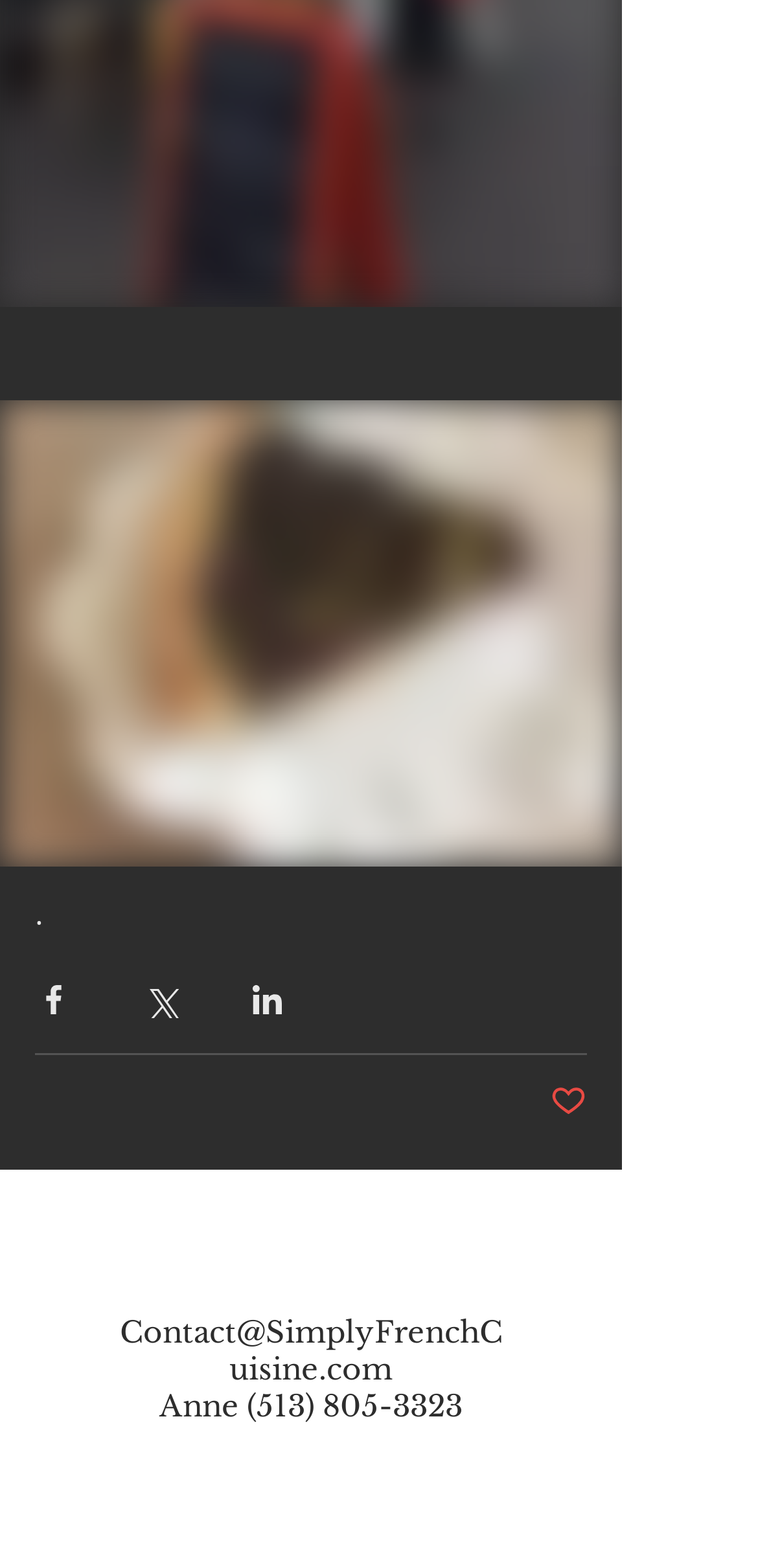What is the name of the person associated with the contact information?
Based on the screenshot, respond with a single word or phrase.

Anne